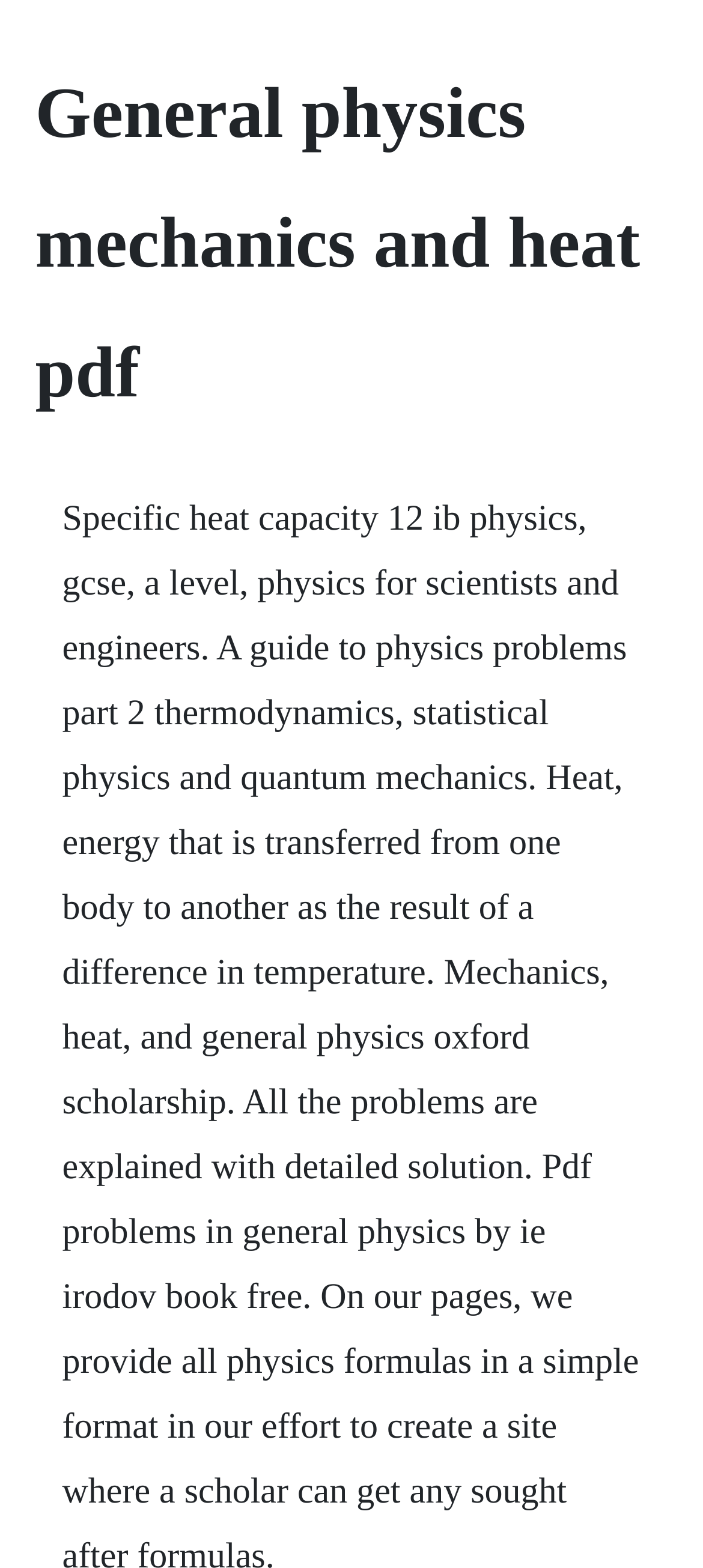Extract the main title from the webpage and generate its text.

General physics mechanics and heat pdf